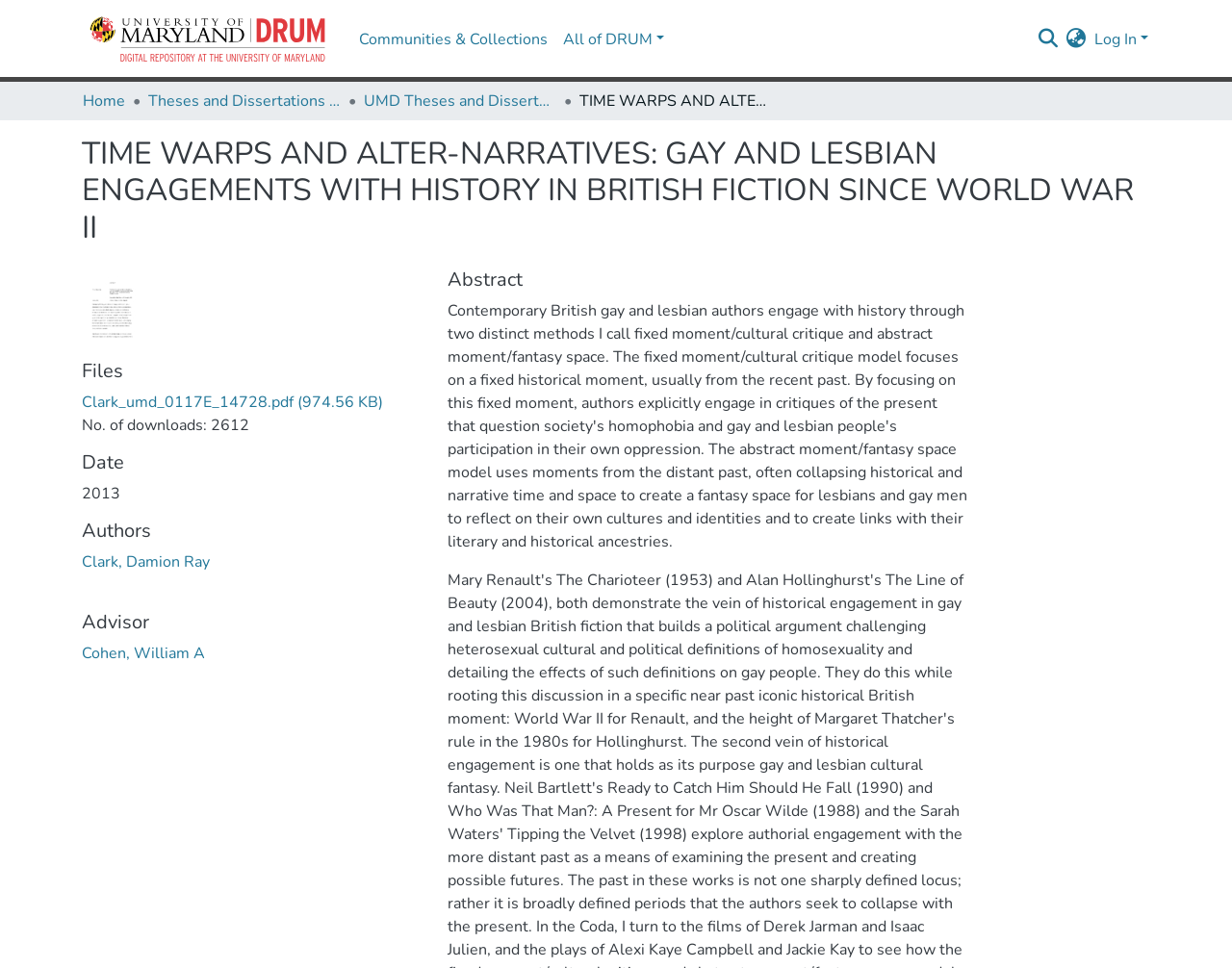Please provide a comprehensive answer to the question below using the information from the image: Who is the author of the thesis?

I found the answer by looking at the link element with the text 'Clark, Damion Ray' which is located in the 'Authors' section.